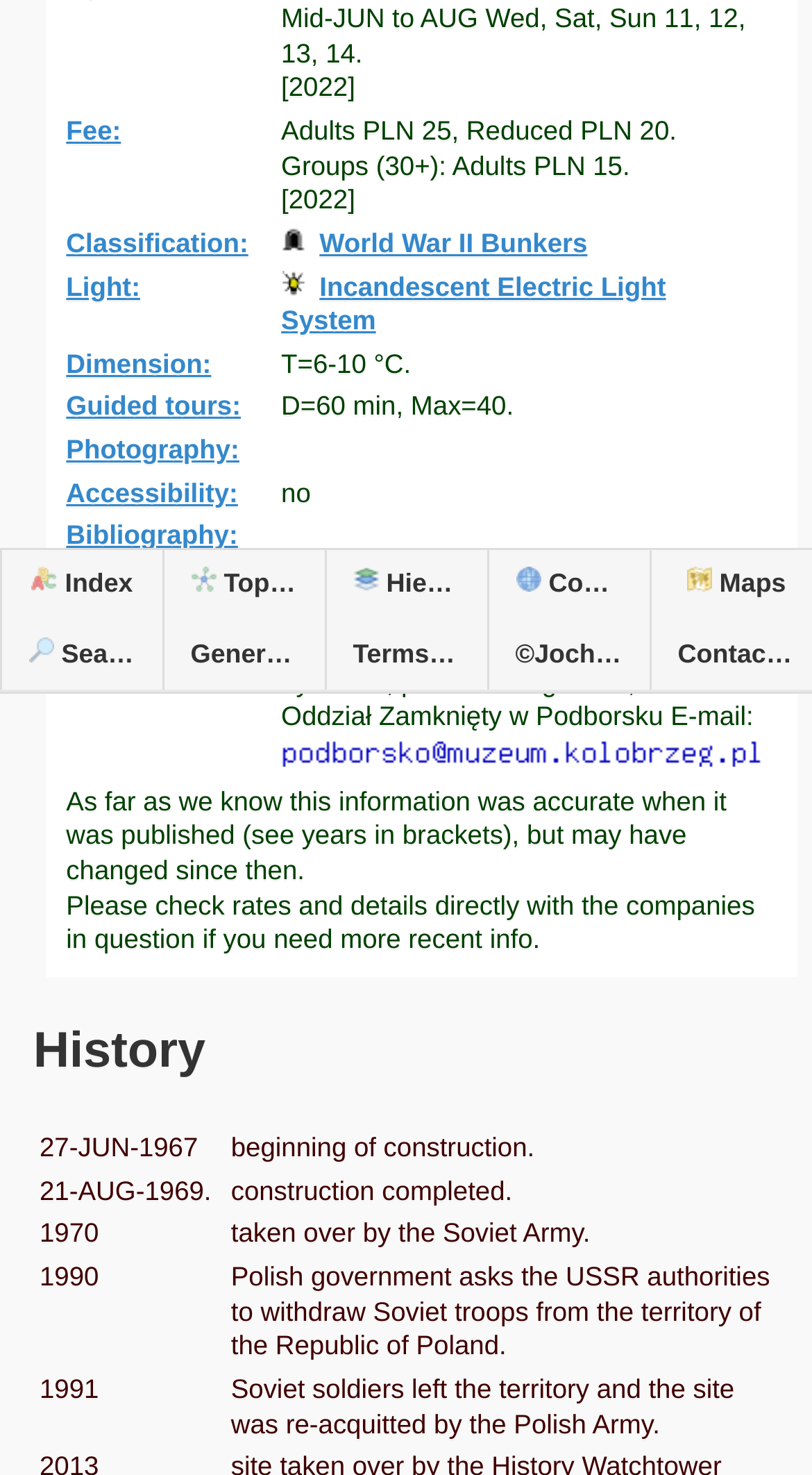Please find the bounding box coordinates (top-left x, top-left y, bottom-right x, bottom-right y) in the screenshot for the UI element described as follows: Incandescent Electric Light System

[0.346, 0.183, 0.82, 0.228]